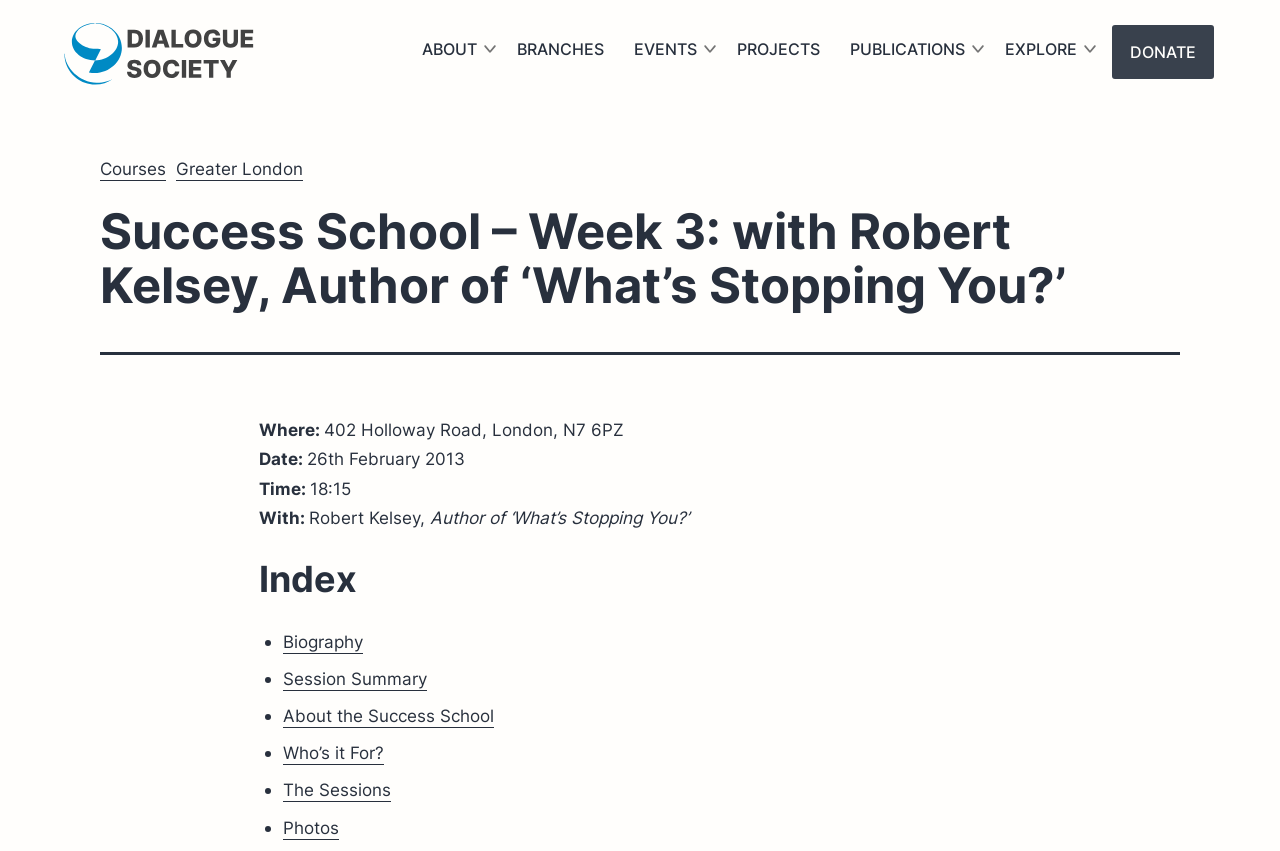Provide the bounding box coordinates for the area that should be clicked to complete the instruction: "go to the Bounce Qatar page".

None